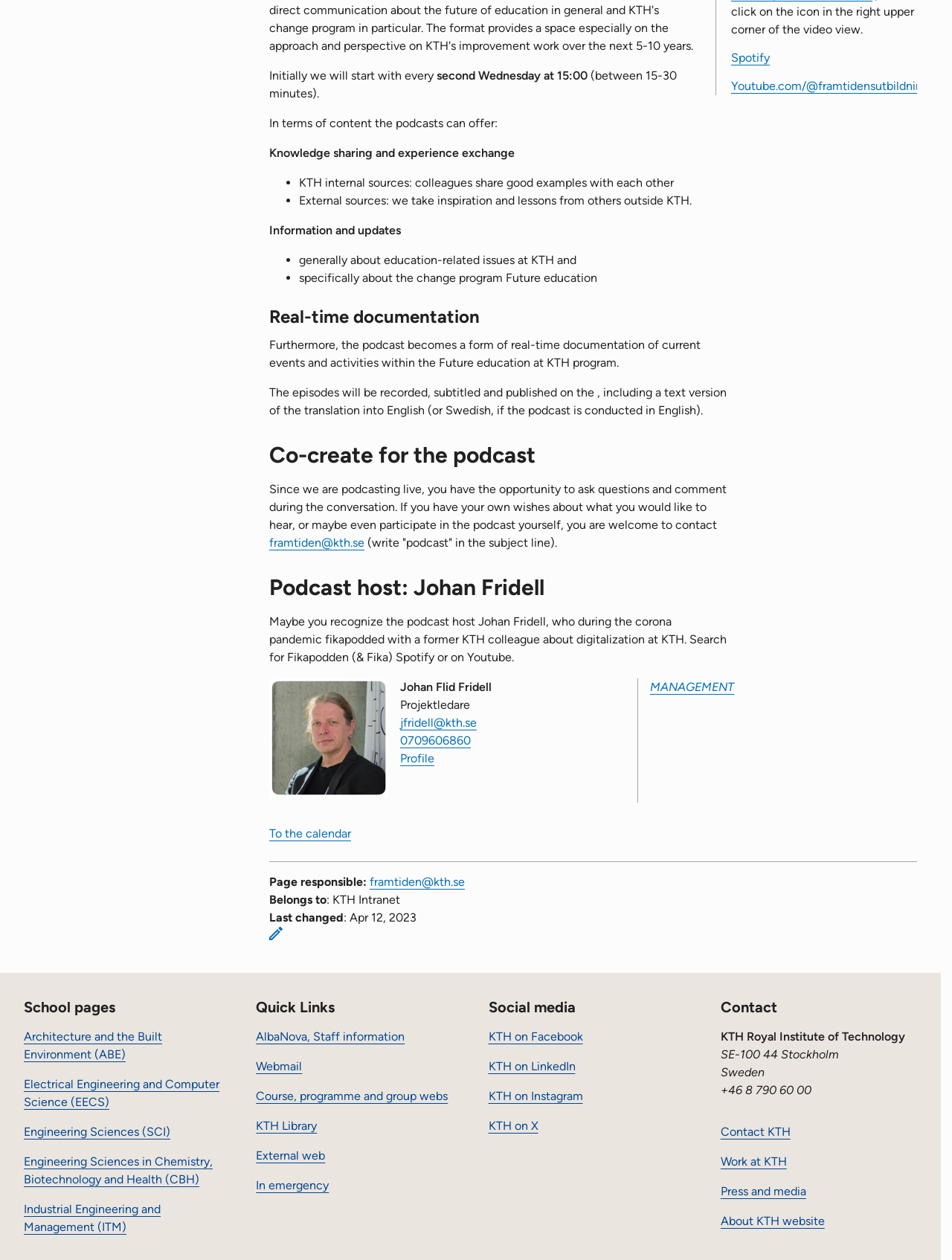Please find the bounding box coordinates of the element that you should click to achieve the following instruction: "Visit the 'Future education' program page". The coordinates should be presented as four float numbers between 0 and 1: [left, top, right, bottom].

[0.314, 0.215, 0.627, 0.226]